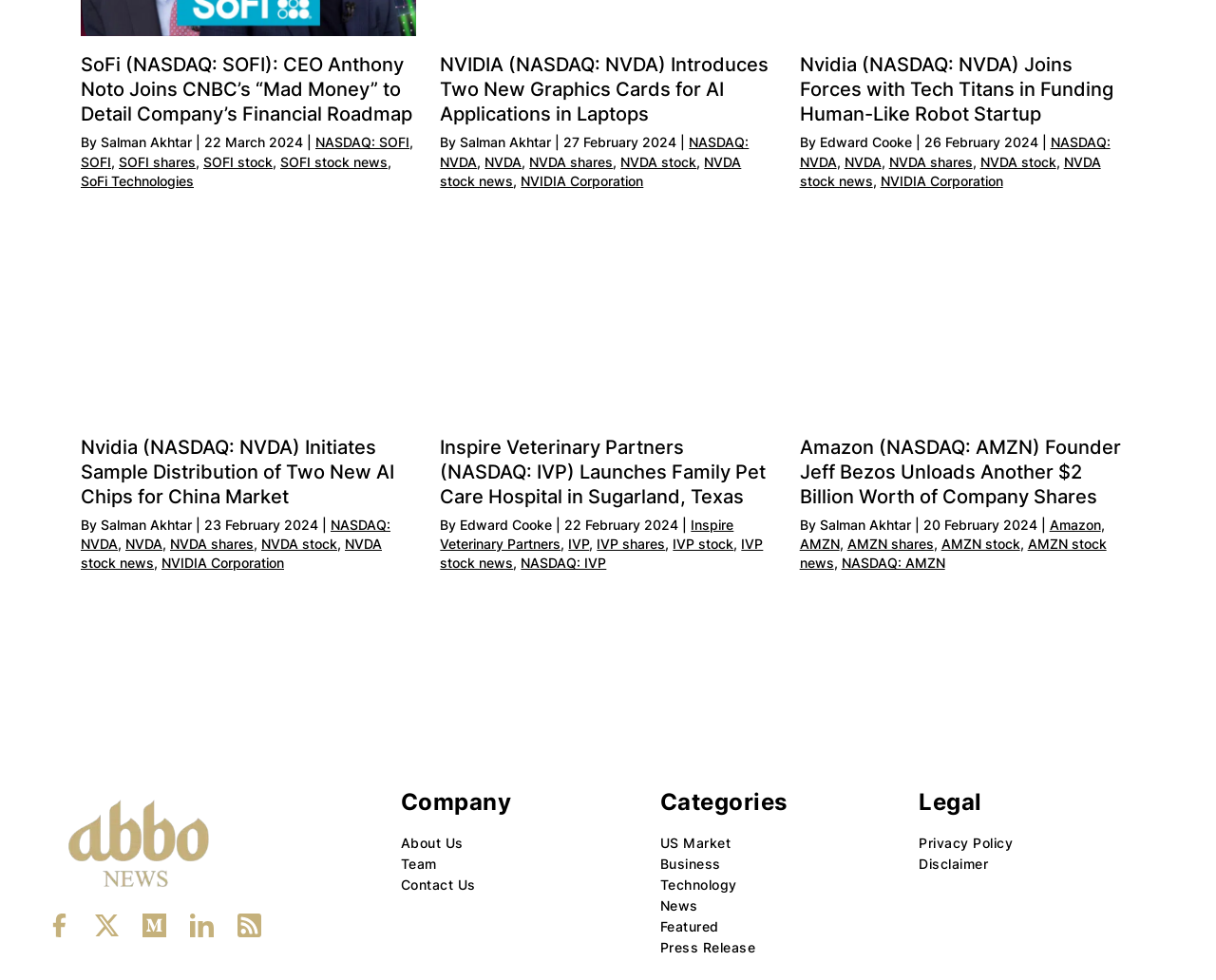Please locate the bounding box coordinates of the region I need to click to follow this instruction: "View NVIDIA stock news".

[0.362, 0.157, 0.61, 0.193]